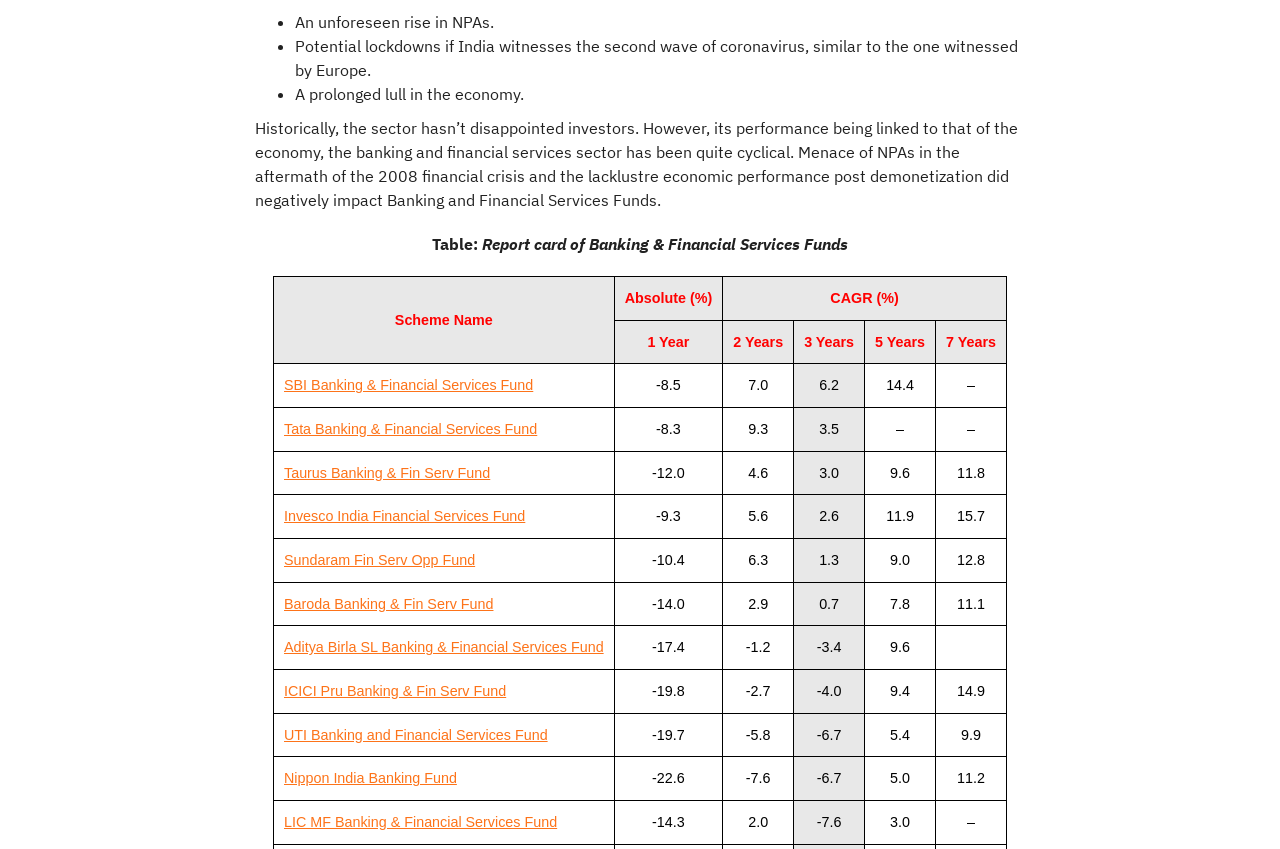What are the potential risks to the banking and financial services sector?
Please interpret the details in the image and answer the question thoroughly.

Based on the webpage, the potential risks to the banking and financial services sector are an unforeseen rise in NPAs, potential lockdowns if India witnesses the second wave of coronavirus, and a prolonged lull in the economy.